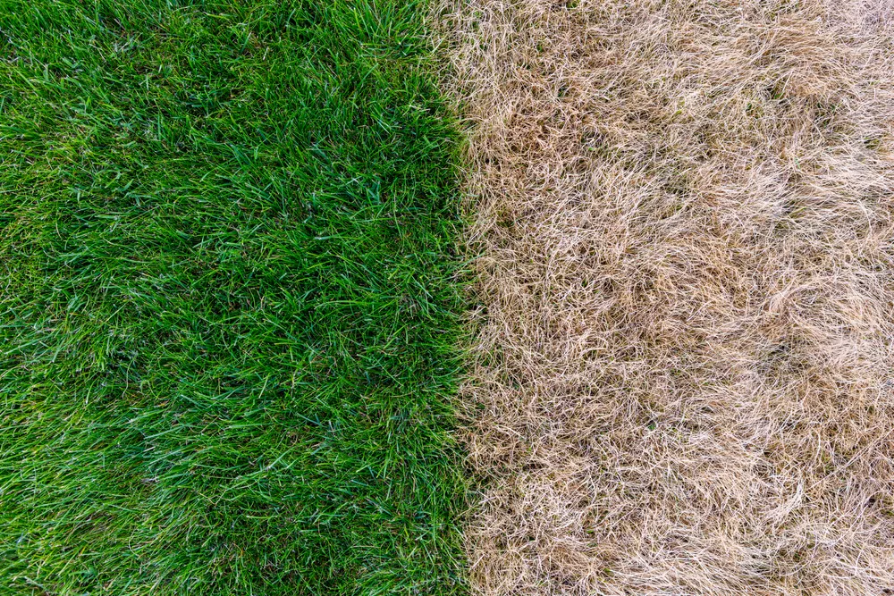Given the content of the image, can you provide a detailed answer to the question?
What is the condition of the grass on the right?

The brown patch on the right side of the image illustrates how neglect or drought can lead to significant lawn deterioration, resulting in dried and brown grass.